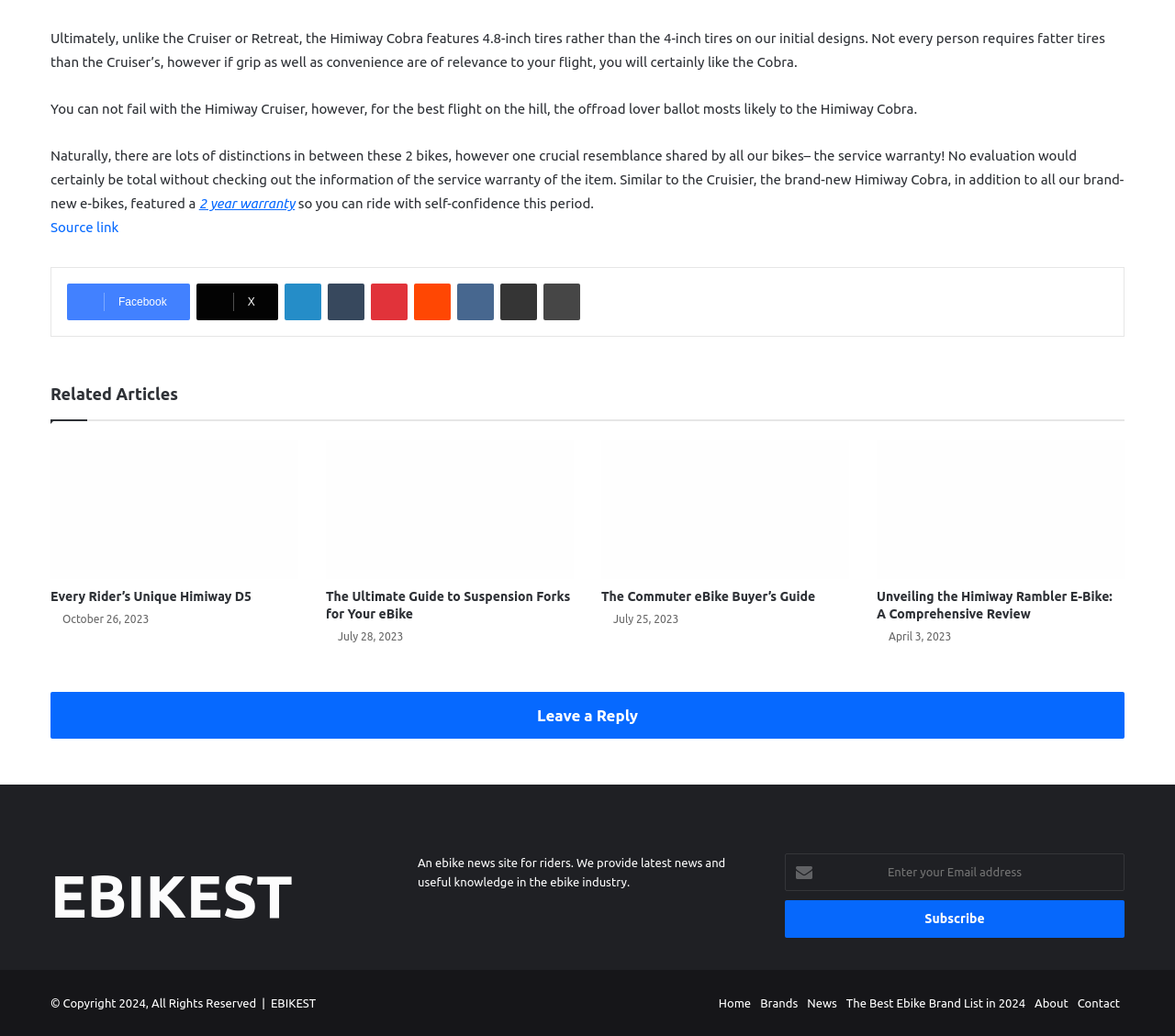What type of content is available on this website?
We need a detailed and exhaustive answer to the question. Please elaborate.

The webpage is an article about e-bikes, and the website's tagline is 'An ebike news site for riders. We provide latest news and useful knowledge in the ebike industry.', which implies that the website provides ebike news and knowledge.